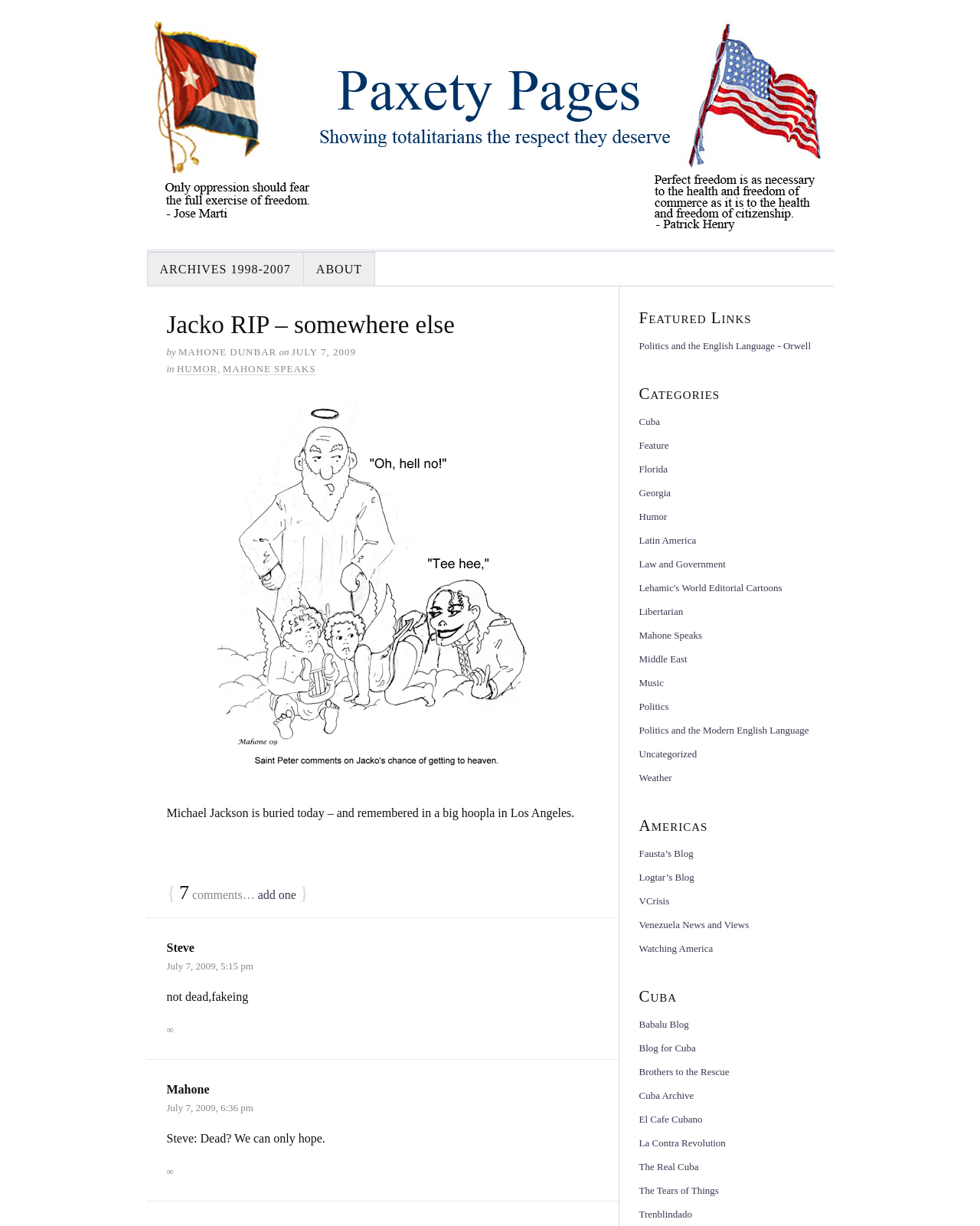Describe in detail what you see on the webpage.

This webpage is a blog post titled "Jacko RIP – somewhere else" with a header image and several links to other pages and categories. The post is written by MAHONE DUNBAR and dated July 7, 2009. The main content of the post is a short article about Michael Jackson's burial and a big hoopla in Los Angeles.

At the top of the page, there is a header image and a navigation menu with links to ARCHIVES, ABOUT, and HUMOR pages. Below the navigation menu, the title of the post "Jacko RIP – somewhere else" is displayed in a large font, followed by the author's name and the date of the post.

The main content of the post is divided into two sections. The first section is a short article about Michael Jackson's burial, and the second section is a series of comments from readers. The article is accompanied by an image related to Michael Jackson.

On the right side of the page, there are several sections, including Featured Links, Categories, and links to other blogs and websites. The Featured Links section contains a link to an article about Politics and the English Language by Orwell. The Categories section lists various categories such as Cuba, Feature, Florida, and Humor, among others. Below the Categories section, there are links to other blogs and websites, including Fausta's Blog, Logtar's Blog, and Venezuela News and Views, among others.

Overall, the webpage is a blog post with a simple layout and a focus on the main content of the post. The right side of the page provides additional resources and links to other related content.